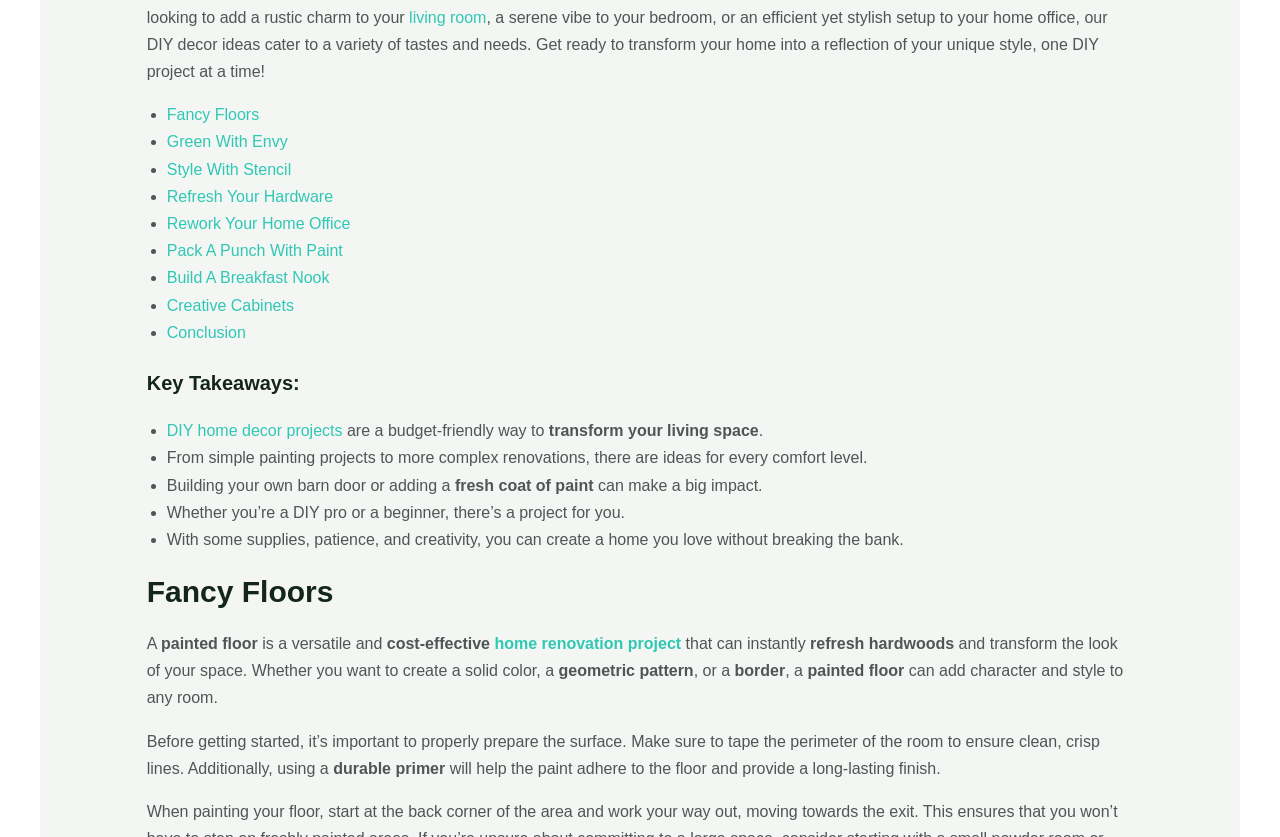Please indicate the bounding box coordinates for the clickable area to complete the following task: "Discover 'Green With Envy'". The coordinates should be specified as four float numbers between 0 and 1, i.e., [left, top, right, bottom].

[0.13, 0.159, 0.225, 0.18]